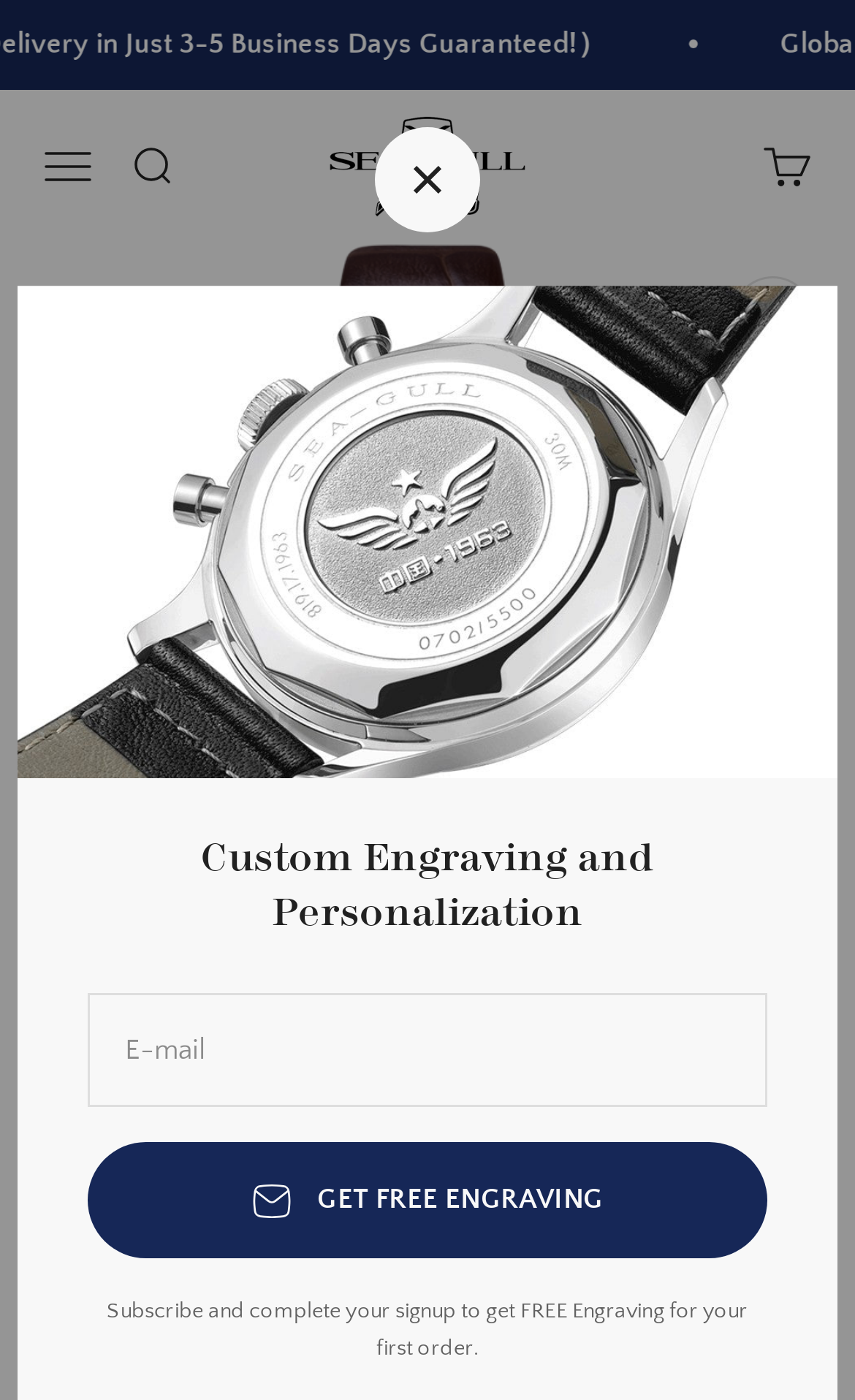Provide the bounding box coordinates of the HTML element described by the text: "Seagull Watches". The coordinates should be in the format [left, top, right, bottom] with values between 0 and 1.

[0.385, 0.083, 0.615, 0.155]